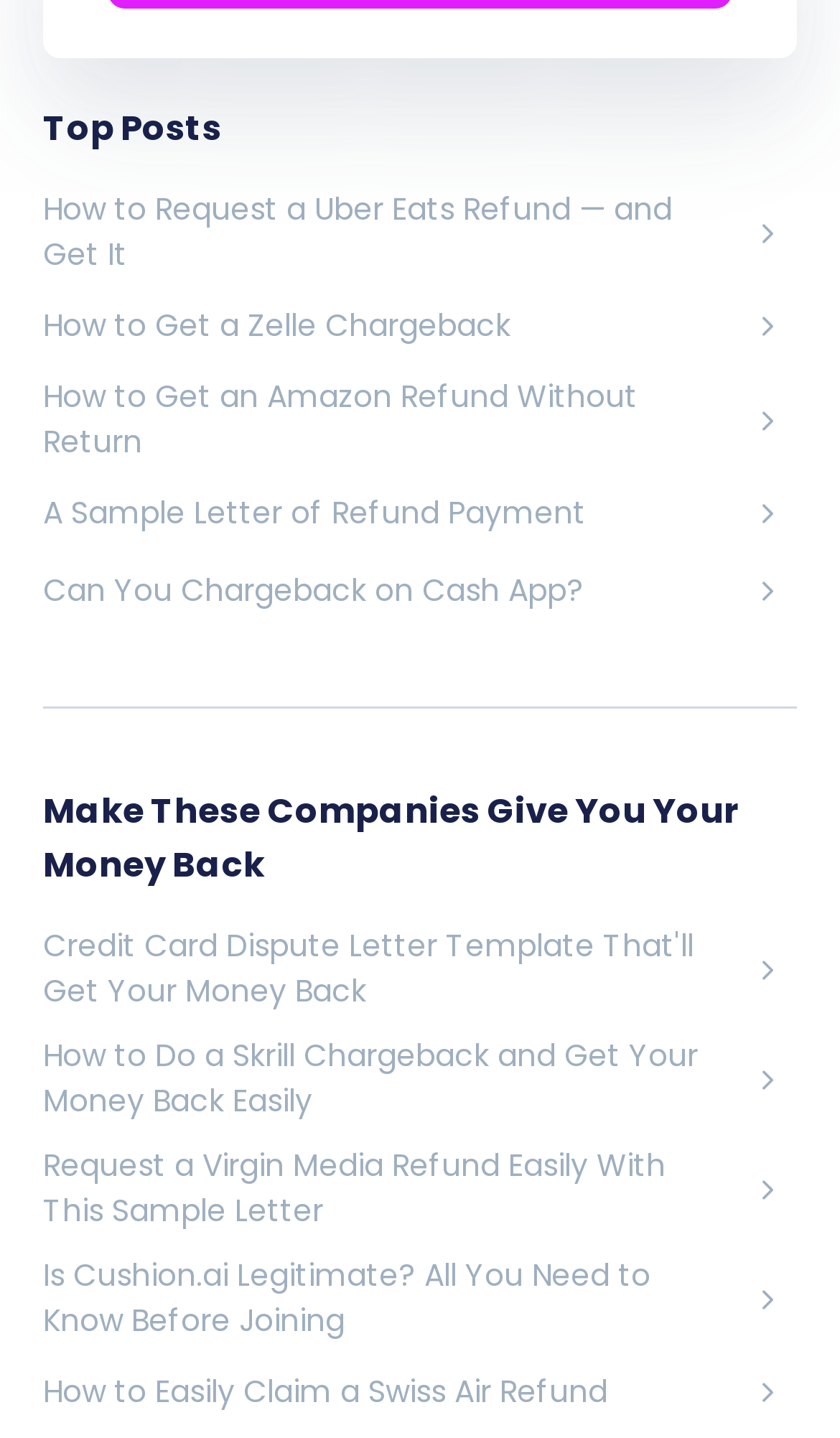Locate the bounding box coordinates of the element that should be clicked to execute the following instruction: "Learn about 'How to Easily Claim a Swiss Air Refund'".

[0.051, 0.948, 0.949, 0.989]